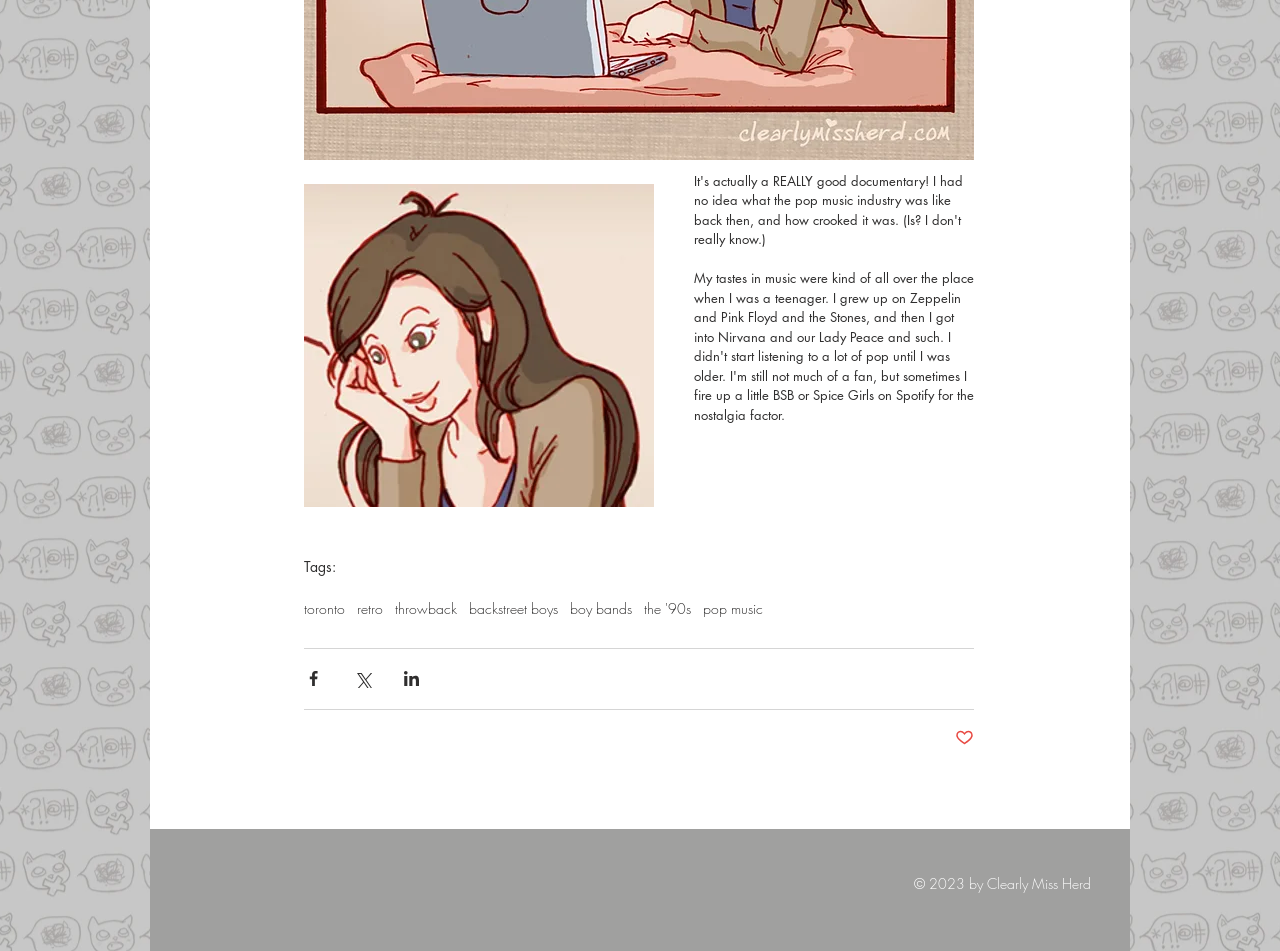Can you provide the bounding box coordinates for the element that should be clicked to implement the instruction: "Select the 'toronto' tag"?

[0.238, 0.63, 0.27, 0.648]